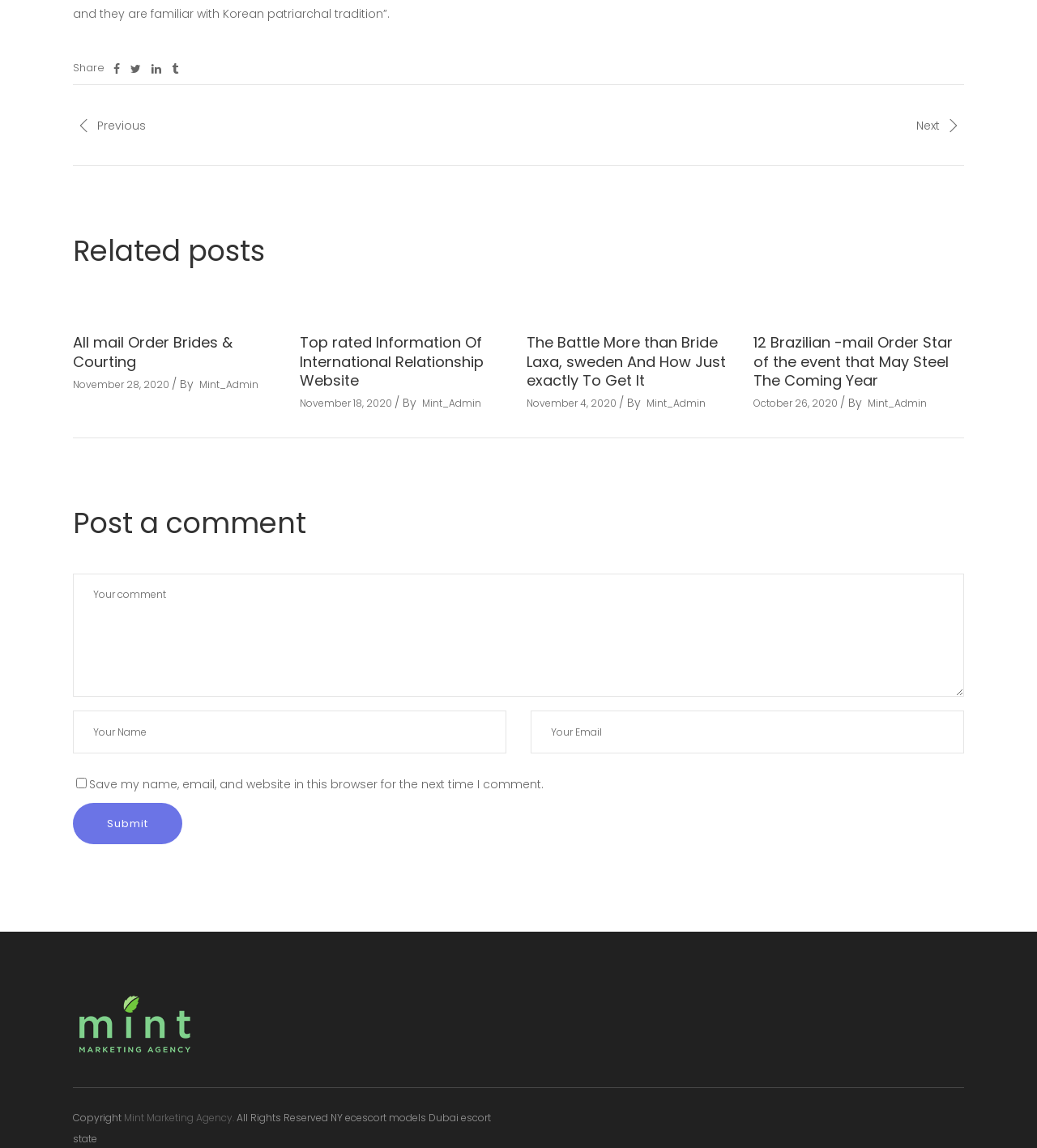Give the bounding box coordinates for the element described as: "name="submit" value="Submit"".

[0.07, 0.699, 0.176, 0.735]